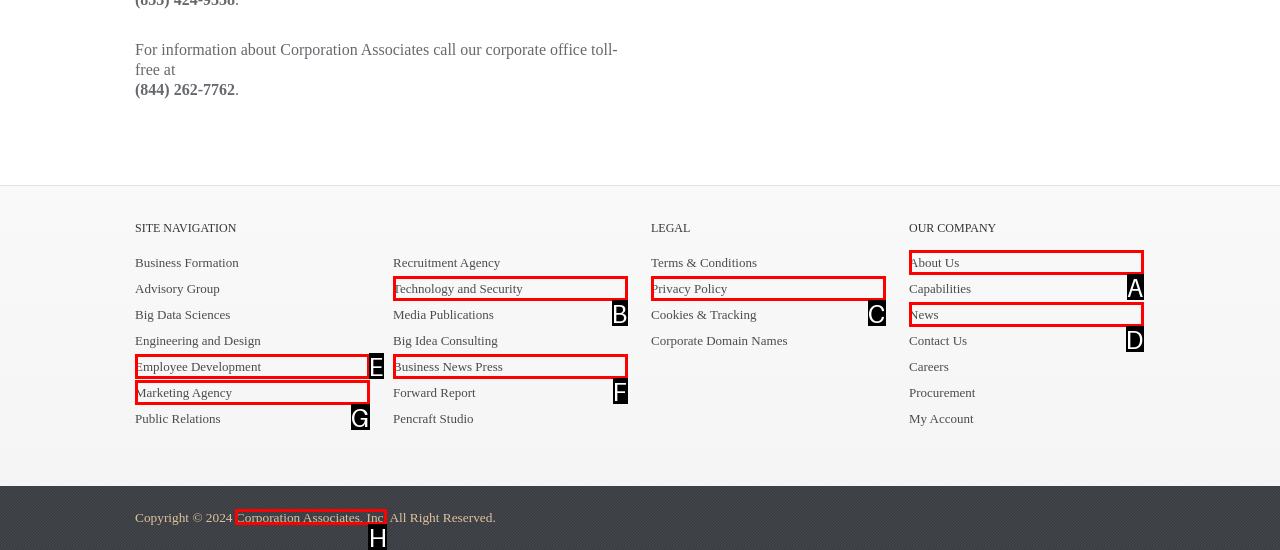Point out the HTML element I should click to achieve the following: Visit Corporation Associates, Inc. Reply with the letter of the selected element.

H